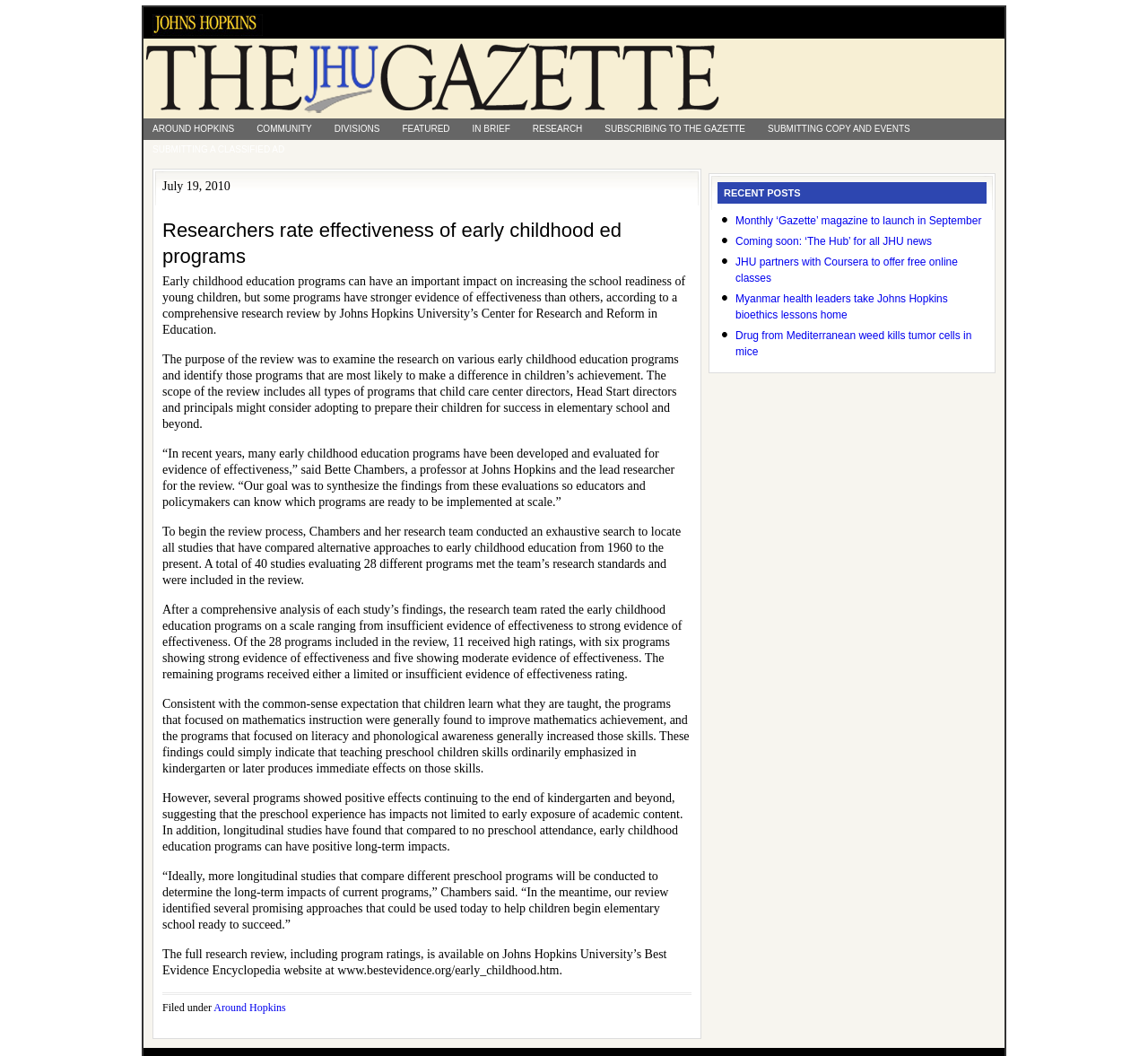Using the image as a reference, answer the following question in as much detail as possible:
What is the topic of the research review mentioned in the article?

The answer can be found in the heading 'Researchers rate effectiveness of early childhood ed programs' and the subsequent paragraphs, which discuss the research review on early childhood education programs.